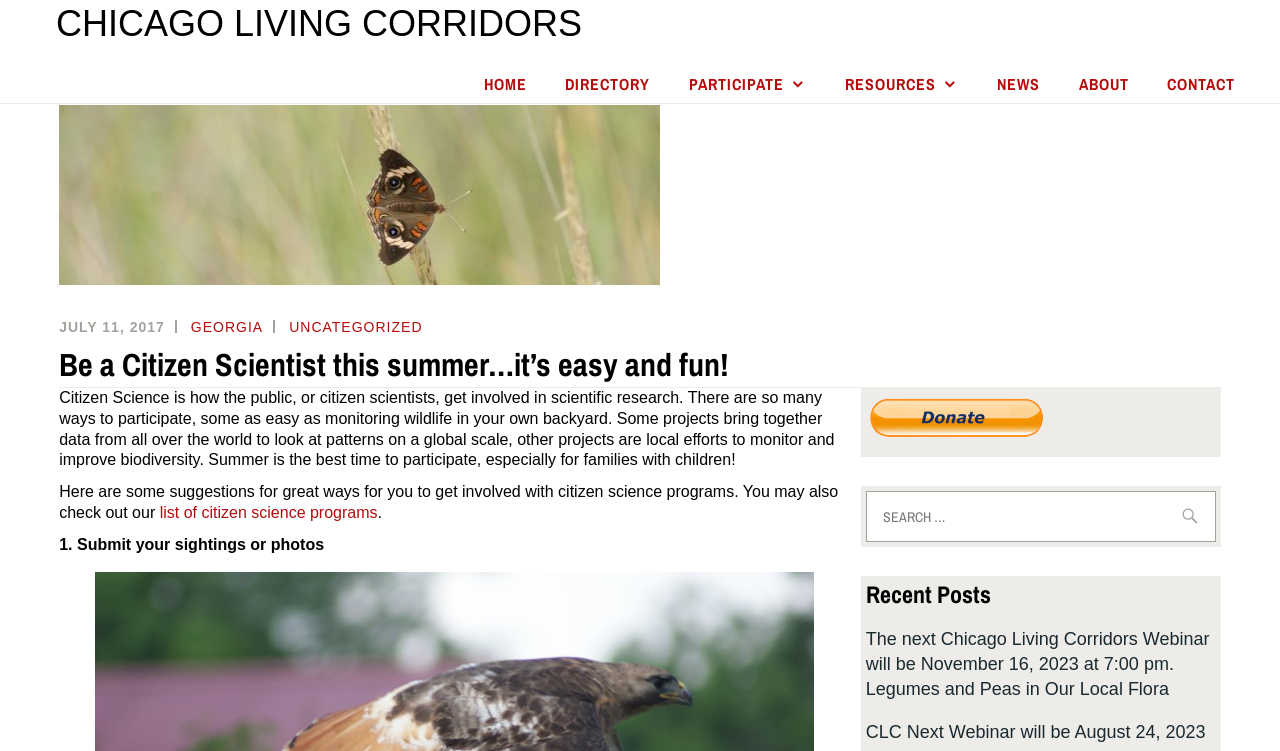Reply to the question with a single word or phrase:
What is the main topic of this webpage?

Citizen Science